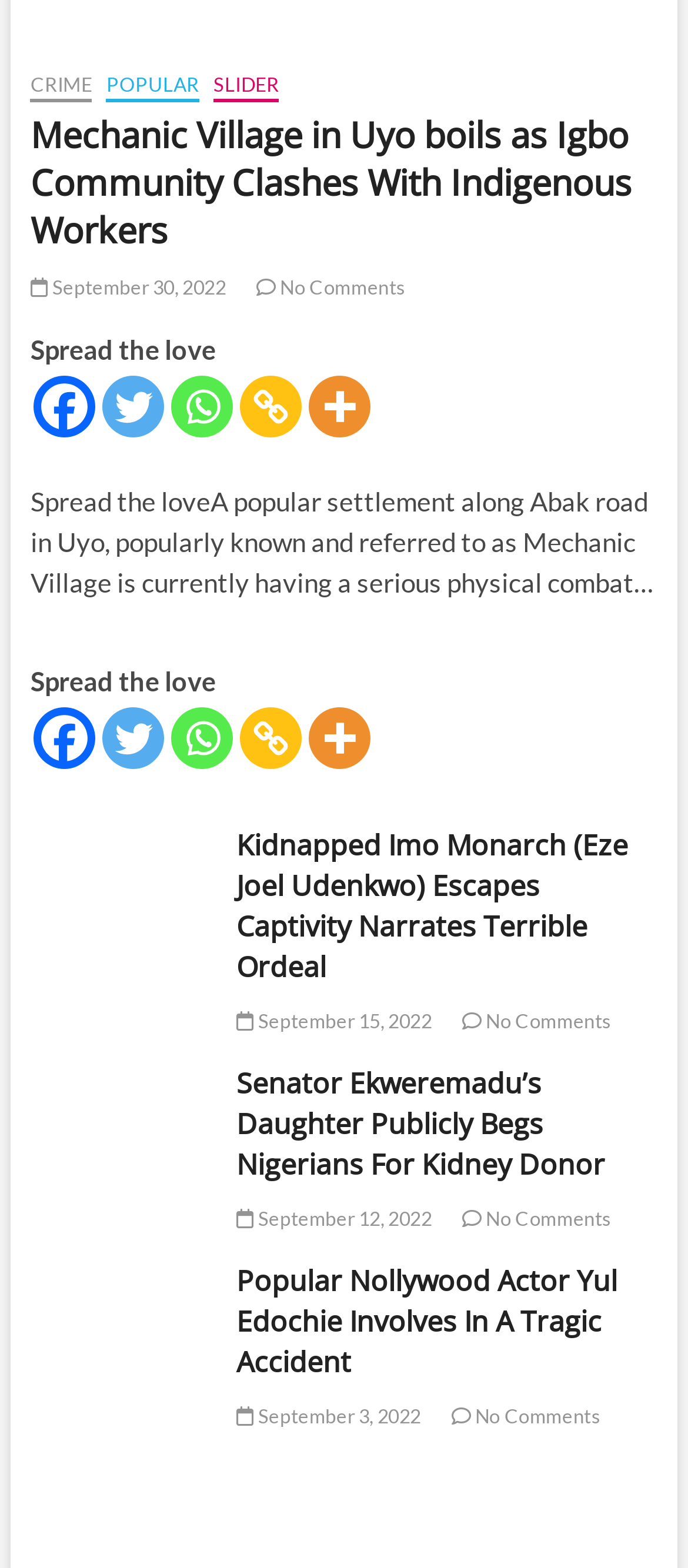Find the bounding box coordinates corresponding to the UI element with the description: "aria-label="Whatsapp" title="Whatsapp"". The coordinates should be formatted as [left, top, right, bottom], with values as floats between 0 and 1.

[0.249, 0.451, 0.339, 0.49]